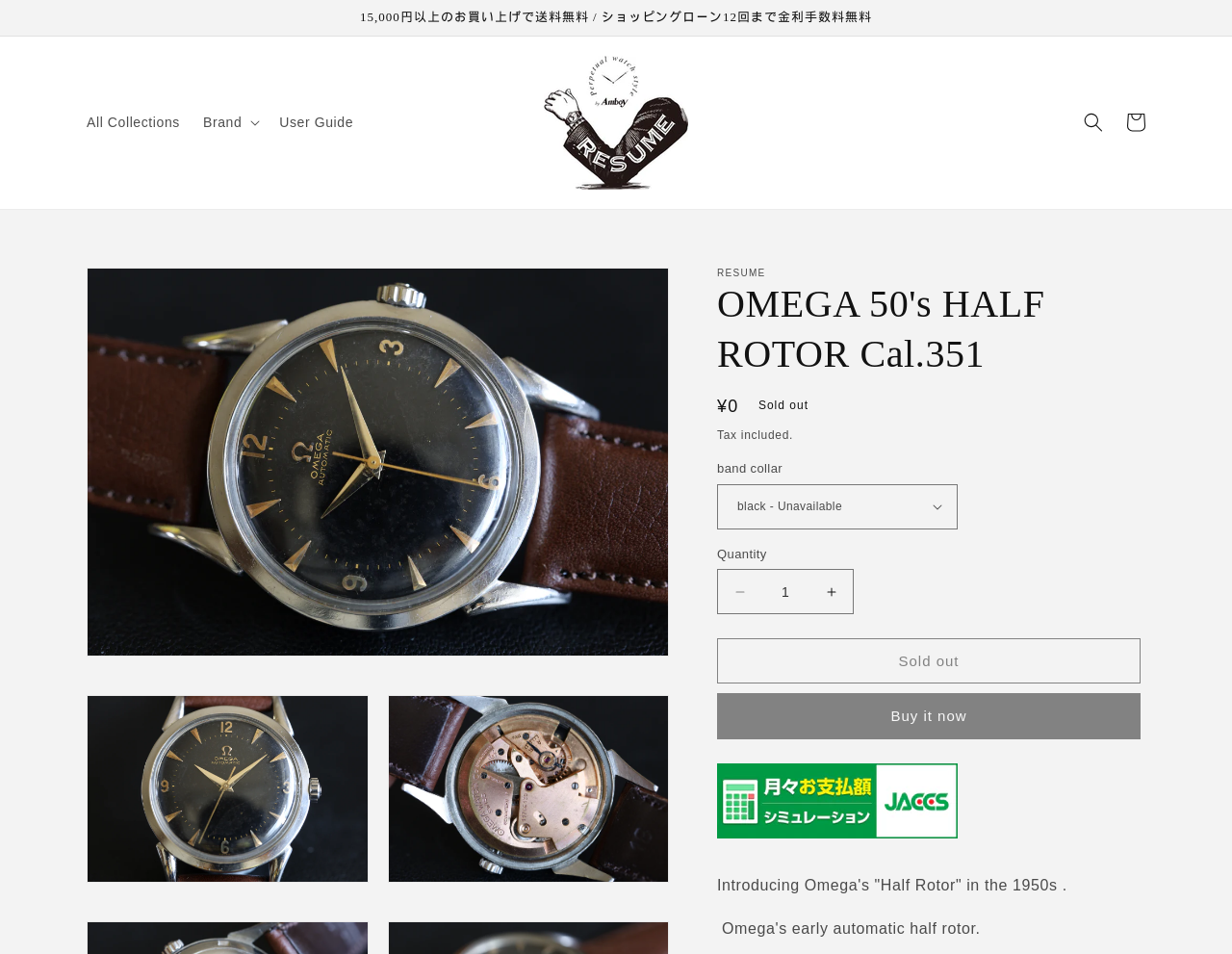Find the bounding box coordinates for the HTML element specified by: "Skip to product information".

[0.07, 0.279, 0.165, 0.327]